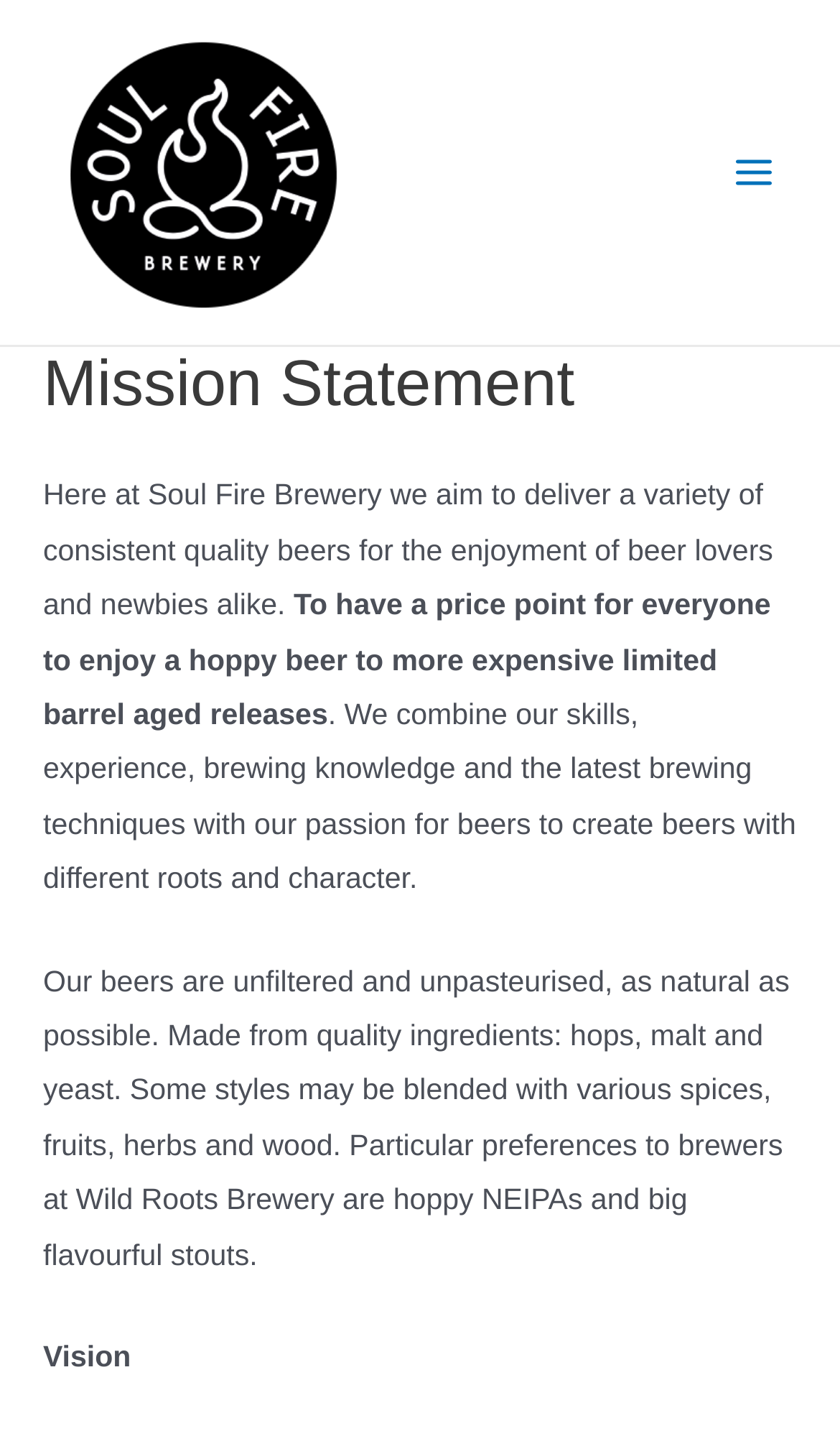Given the description "Main Menu", provide the bounding box coordinates of the corresponding UI element.

[0.845, 0.09, 0.949, 0.151]